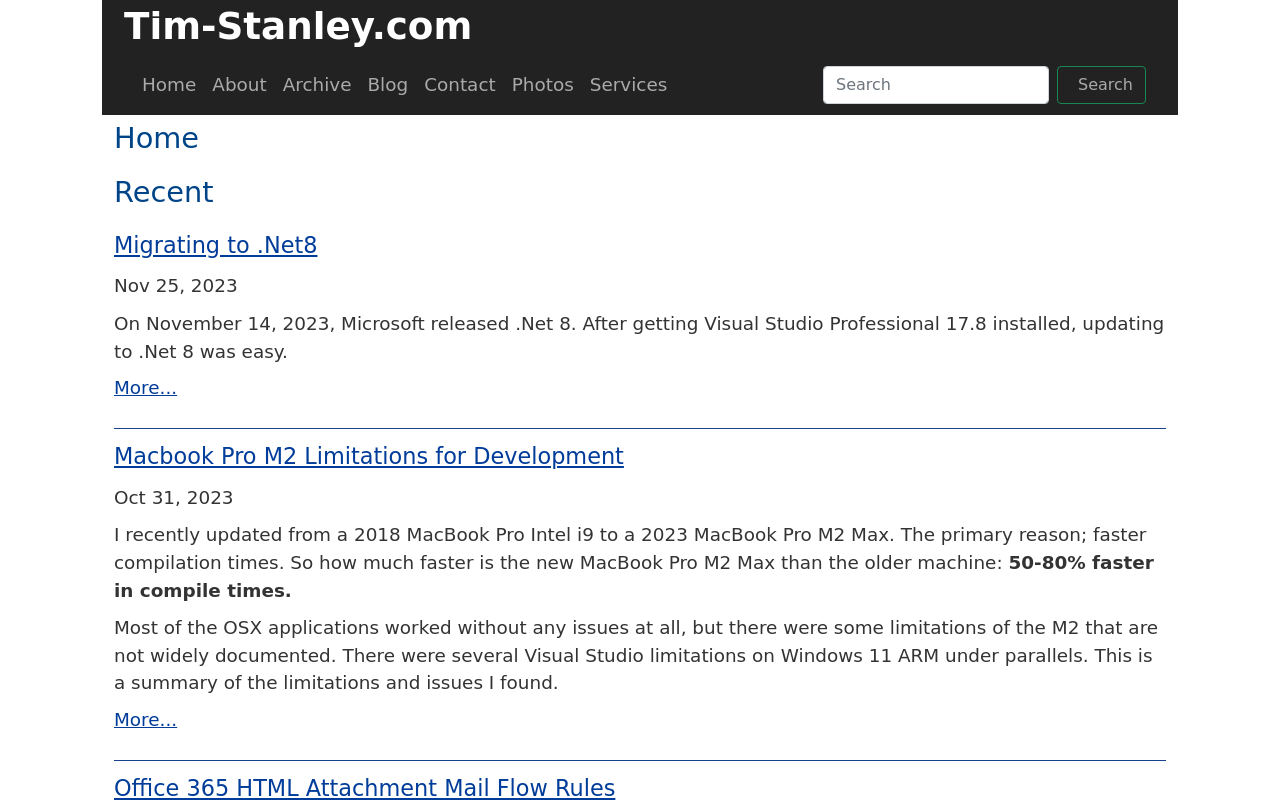What is the date of the second blog post?
Can you give a detailed and elaborate answer to the question?

I looked at the static text elements on the webpage and found that the second blog post has a date of 'Oct 31, 2023'.